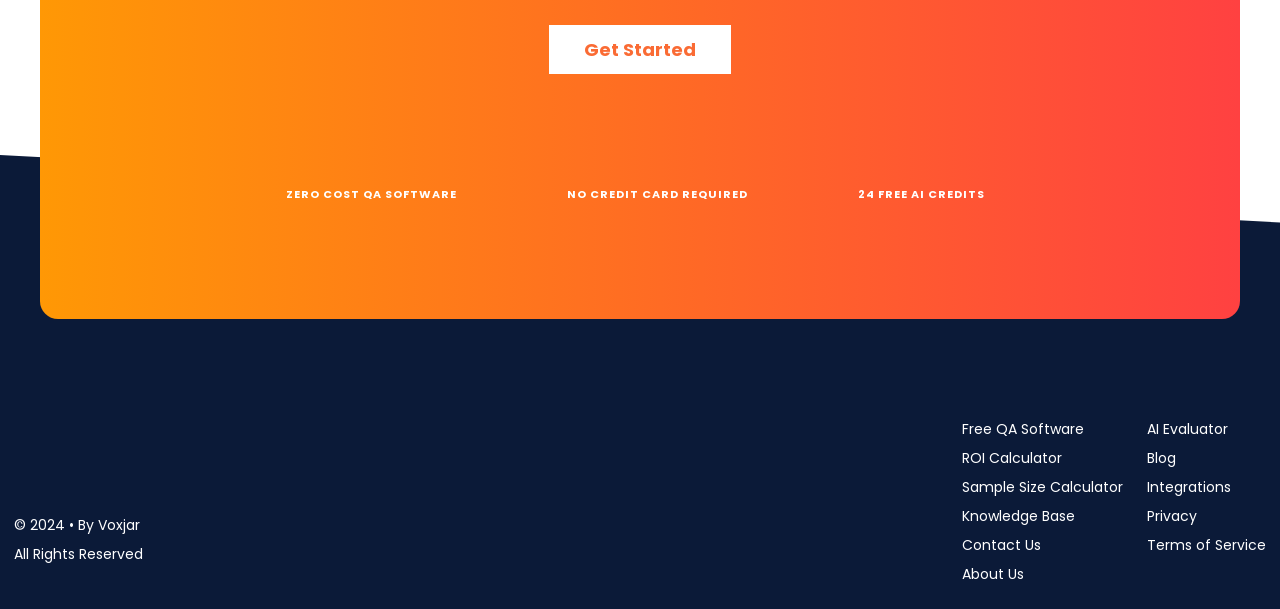Please identify the bounding box coordinates of the element that needs to be clicked to perform the following instruction: "Read the Blog".

[0.896, 0.729, 0.989, 0.777]